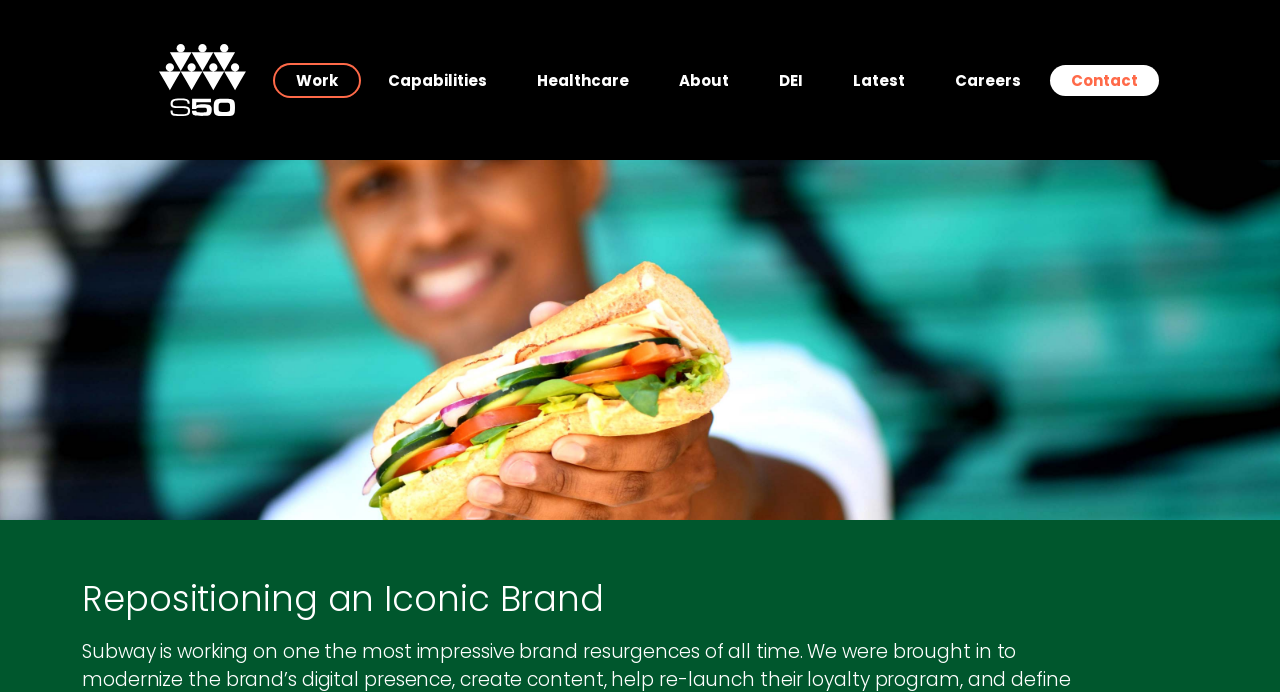Return the bounding box coordinates of the UI element that corresponds to this description: "parent_node: Work". The coordinates must be given as four float numbers in the range of 0 and 1, [left, top, right, bottom].

[0.117, 0.04, 0.199, 0.191]